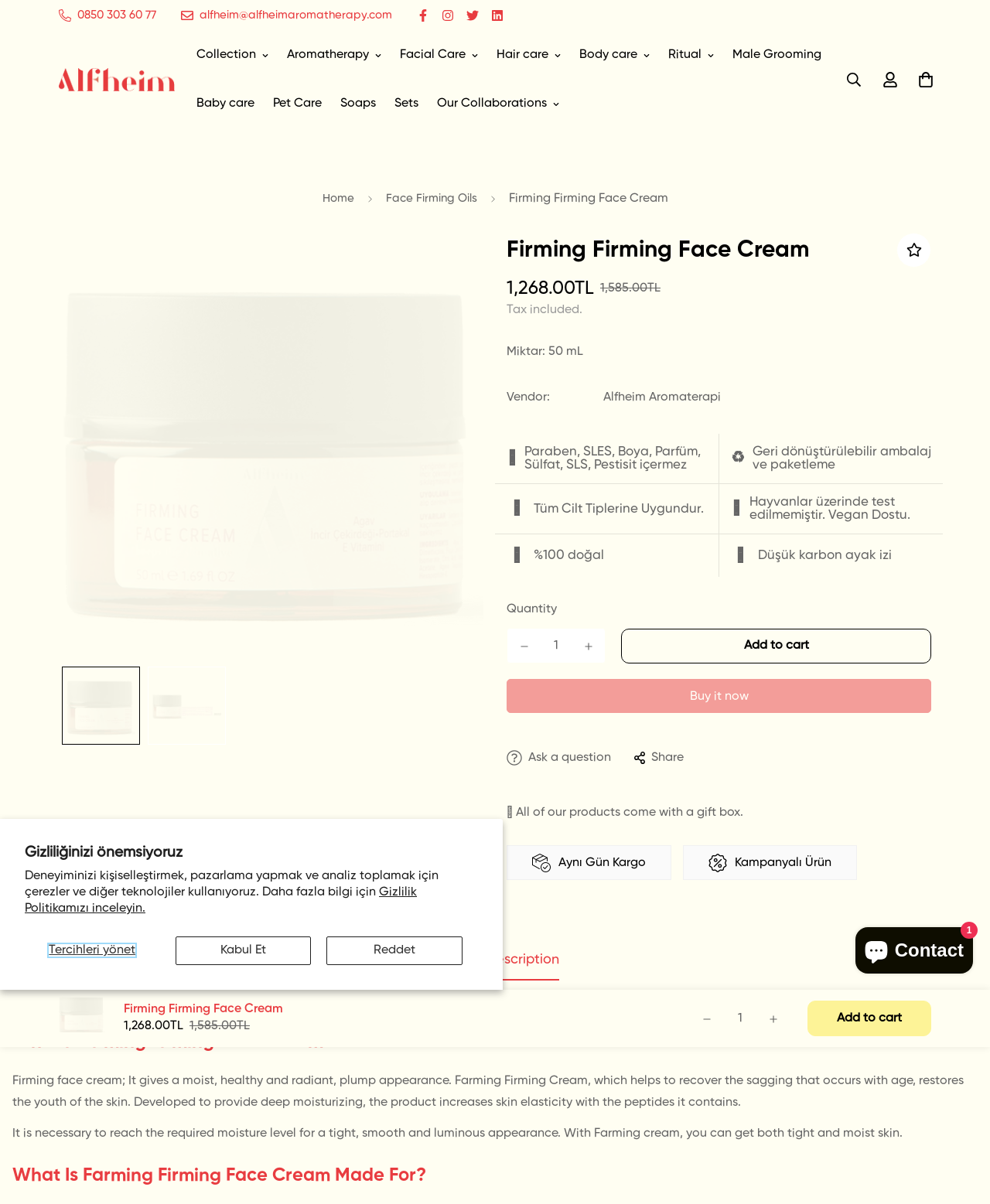Identify the bounding box coordinates of the area that should be clicked in order to complete the given instruction: "Click the email link". The bounding box coordinates should be four float numbers between 0 and 1, i.e., [left, top, right, bottom].

[0.17, 0.006, 0.409, 0.02]